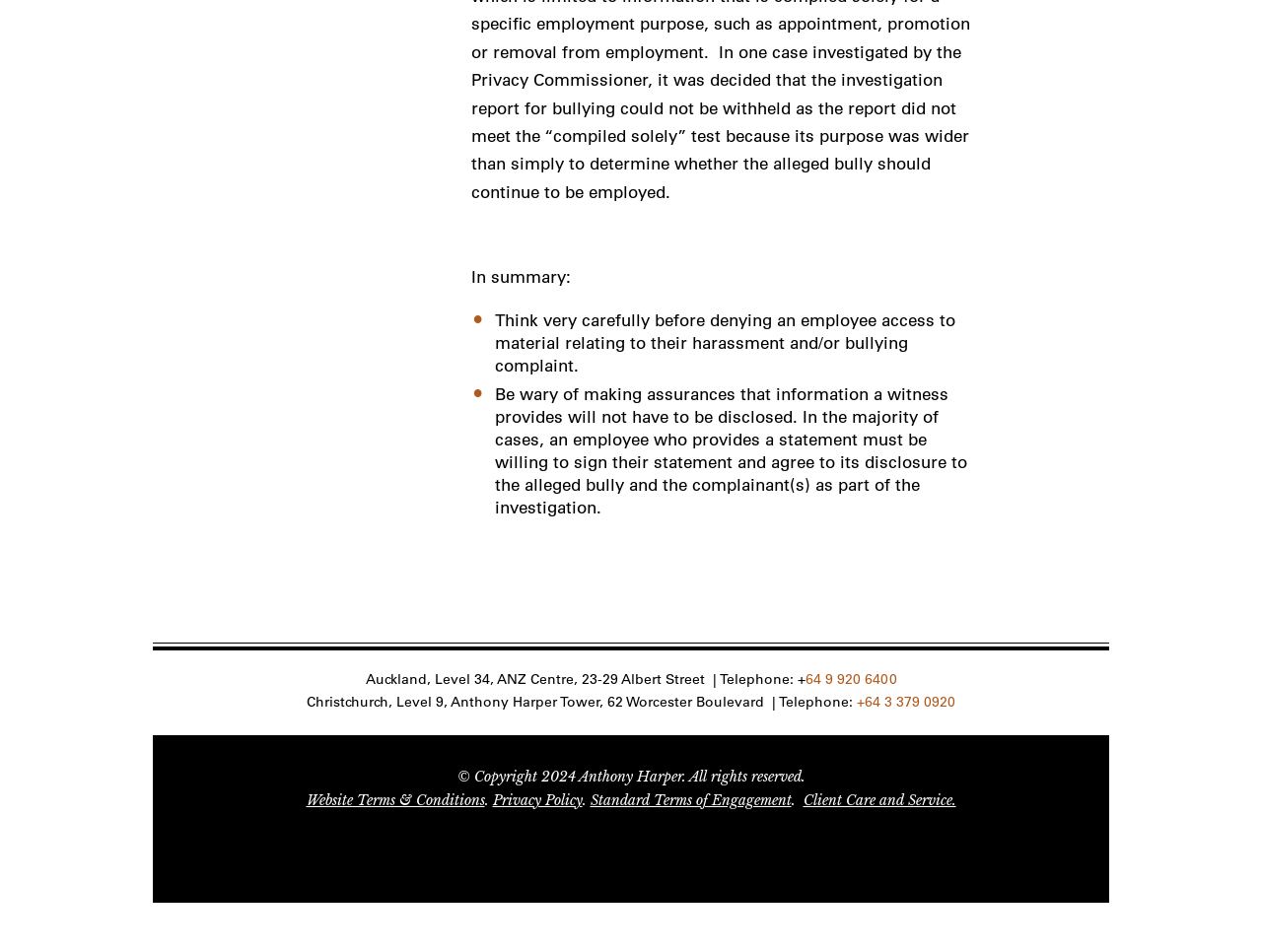Analyze the image and provide a detailed answer to the question: How many links are there at the bottom of the webpage?

I counted the number of links at the bottom of the webpage by looking at the elements under the 'main' element, which mentions 'Website Terms & Conditions', 'Privacy Policy', 'Standard Terms of Engagement', and 'Client Care and Service'.